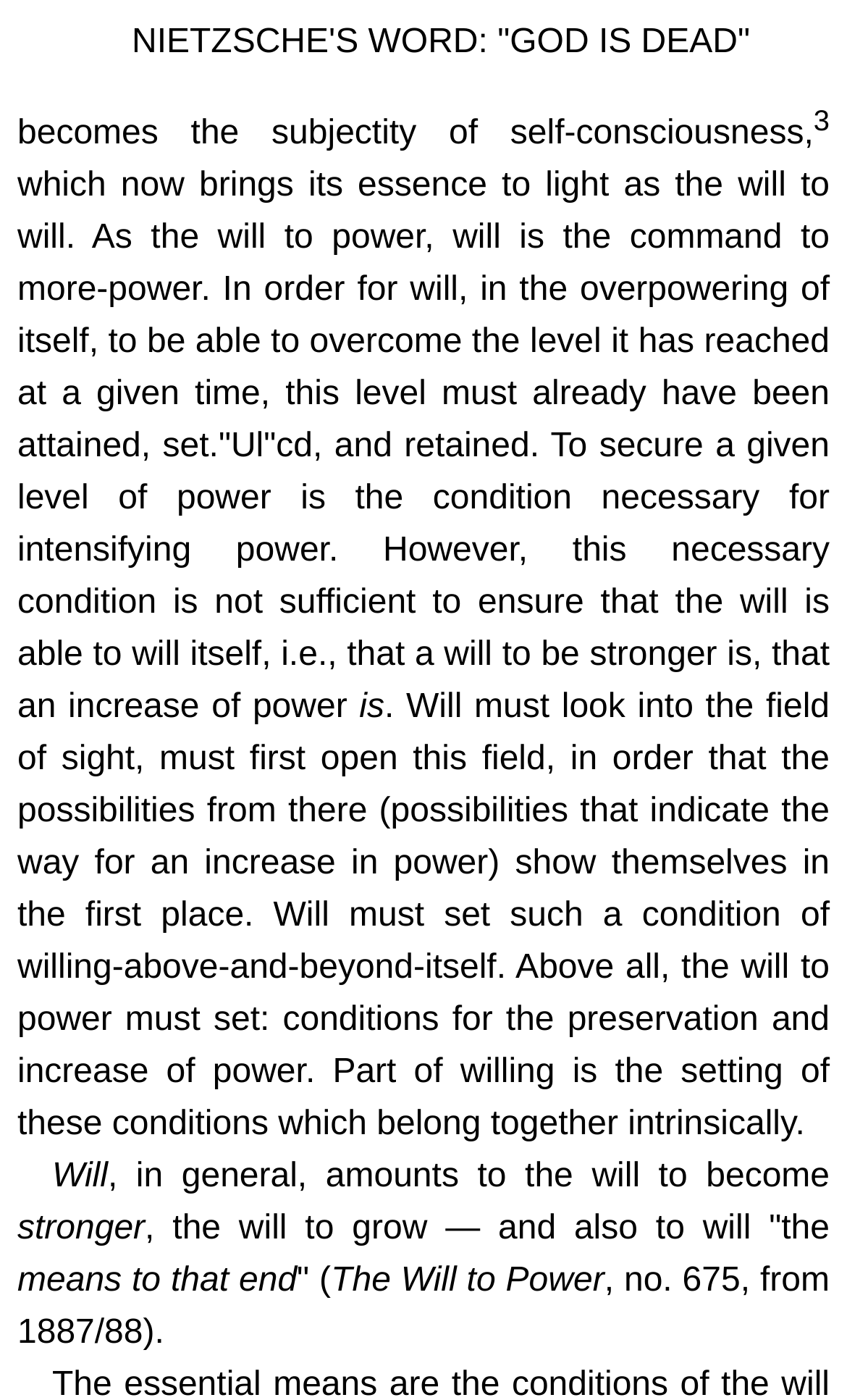What is necessary for the will to will itself?
Give a one-word or short phrase answer based on the image.

Securing a level of power